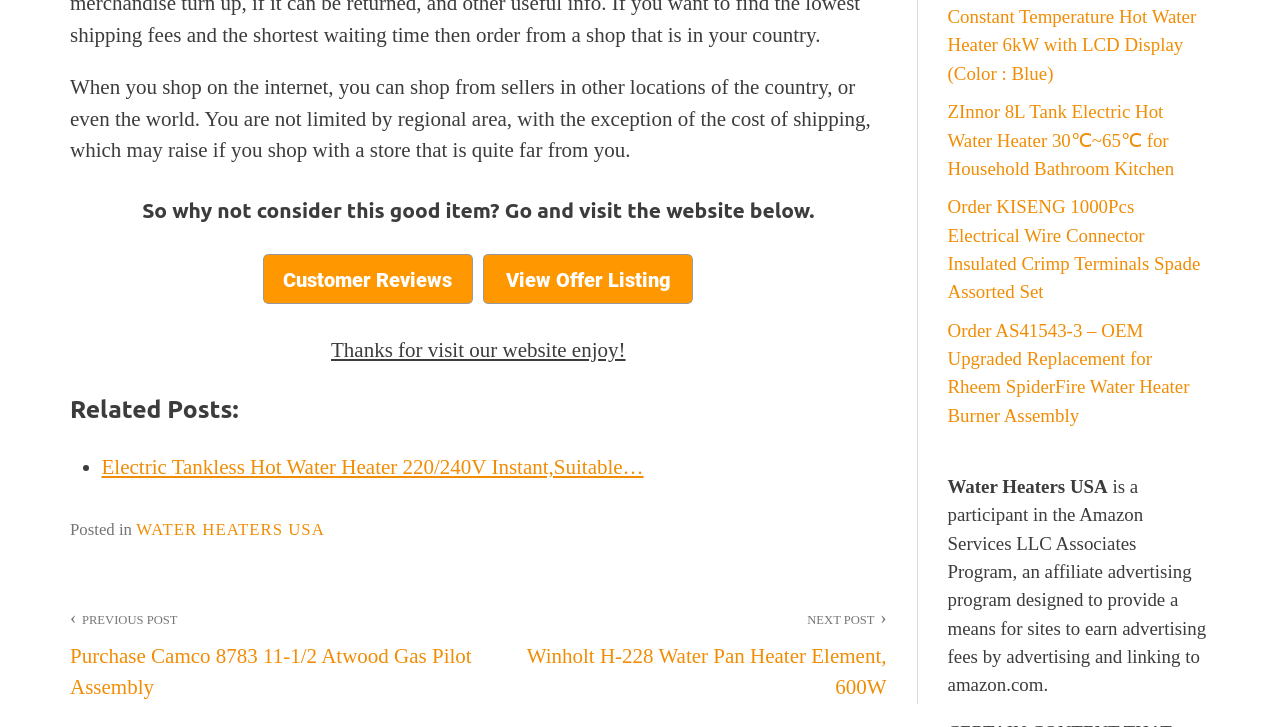Pinpoint the bounding box coordinates of the element that must be clicked to accomplish the following instruction: "Read customer reviews". The coordinates should be in the format of four float numbers between 0 and 1, i.e., [left, top, right, bottom].

[0.206, 0.392, 0.374, 0.425]